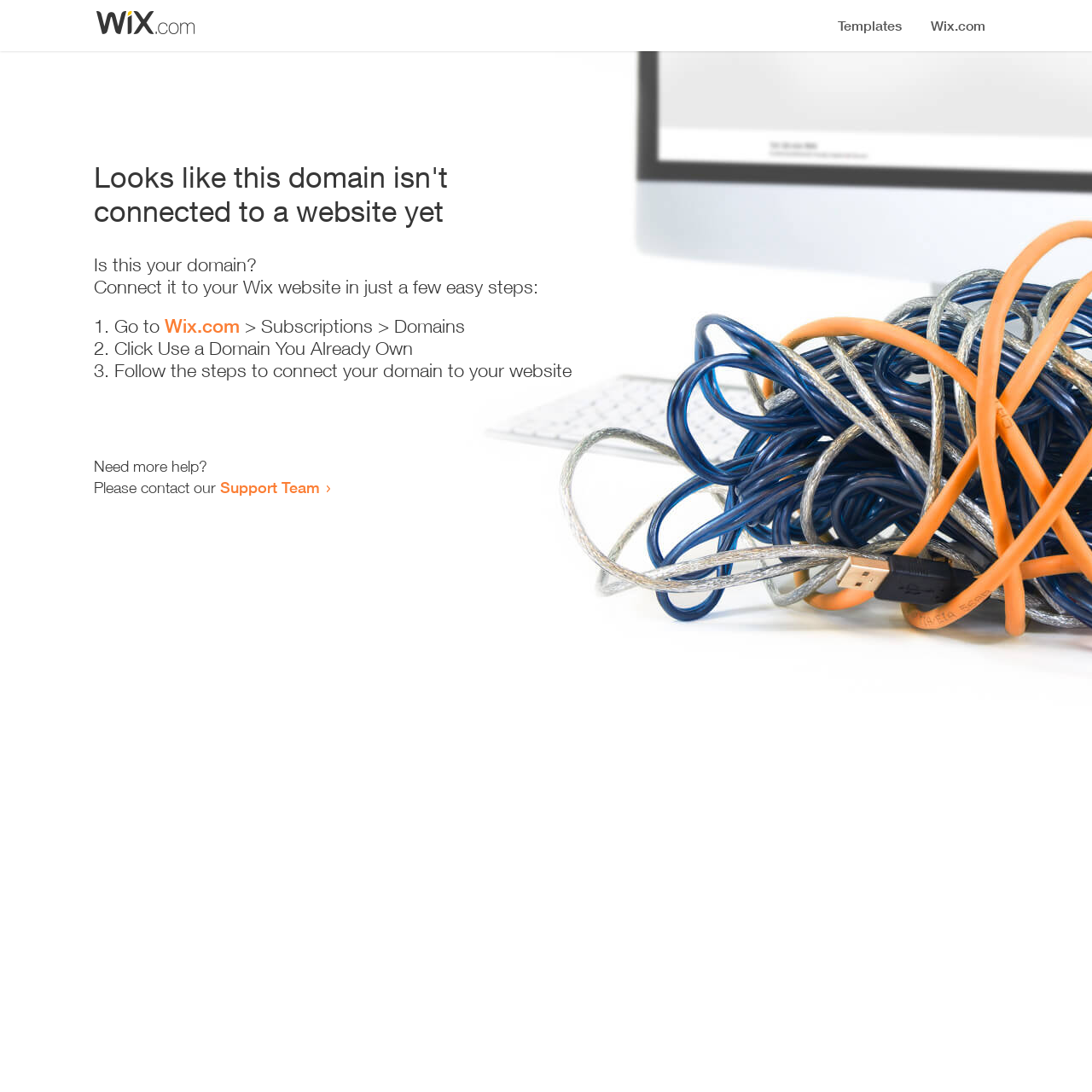Craft a detailed narrative of the webpage's structure and content.

The webpage appears to be an error page, indicating that a domain is not connected to a website yet. At the top, there is a small image, likely a logo or icon. Below the image, a prominent heading reads "Looks like this domain isn't connected to a website yet". 

Underneath the heading, a series of instructions are provided to connect the domain to a Wix website. The instructions are divided into three steps, each marked with a numbered list marker (1., 2., and 3.). The first step involves going to Wix.com, followed by navigating to the Subscriptions and Domains section. The second step is to click "Use a Domain You Already Own", and the third step is to follow the instructions to connect the domain to the website.

Below the instructions, there is a message asking if the user needs more help, followed by an invitation to contact the Support Team via a link. The overall layout is simple and easy to follow, with clear headings and concise text guiding the user through the process of connecting their domain to a website.